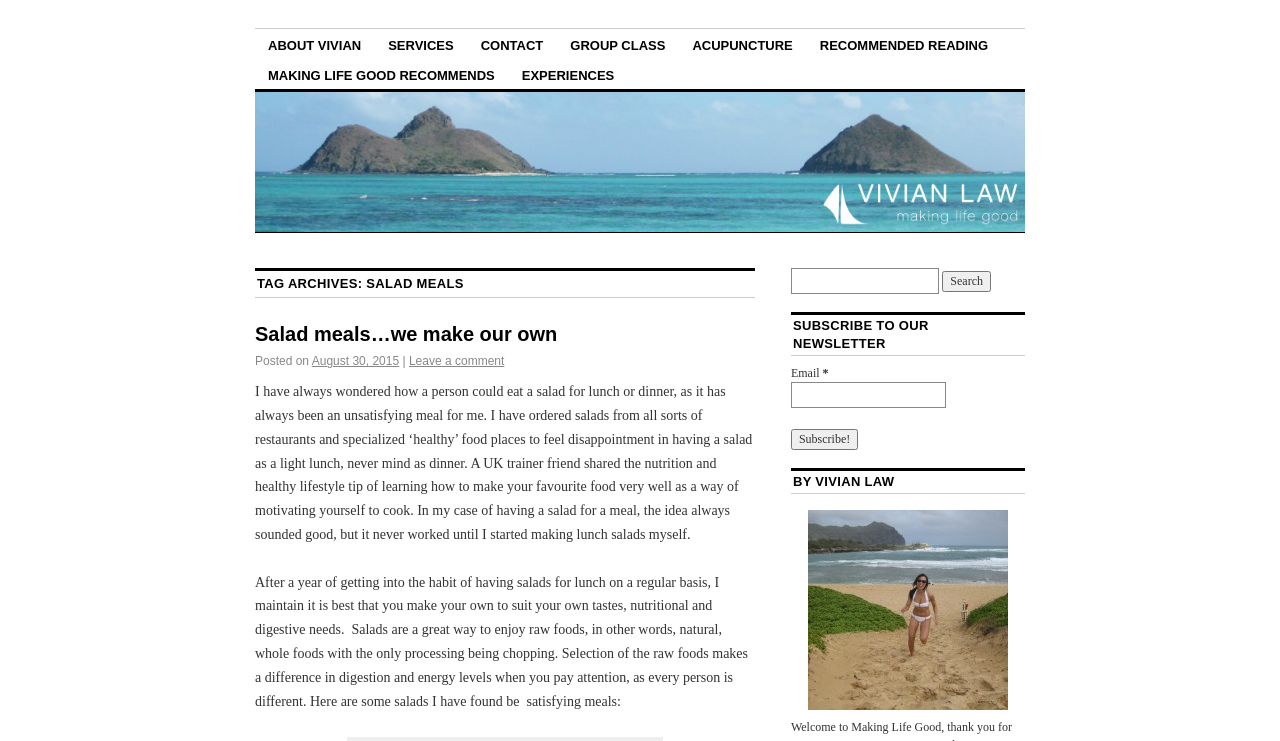Please locate the bounding box coordinates of the element's region that needs to be clicked to follow the instruction: "Click on ABOUT VIVIAN". The bounding box coordinates should be provided as four float numbers between 0 and 1, i.e., [left, top, right, bottom].

[0.199, 0.04, 0.292, 0.08]